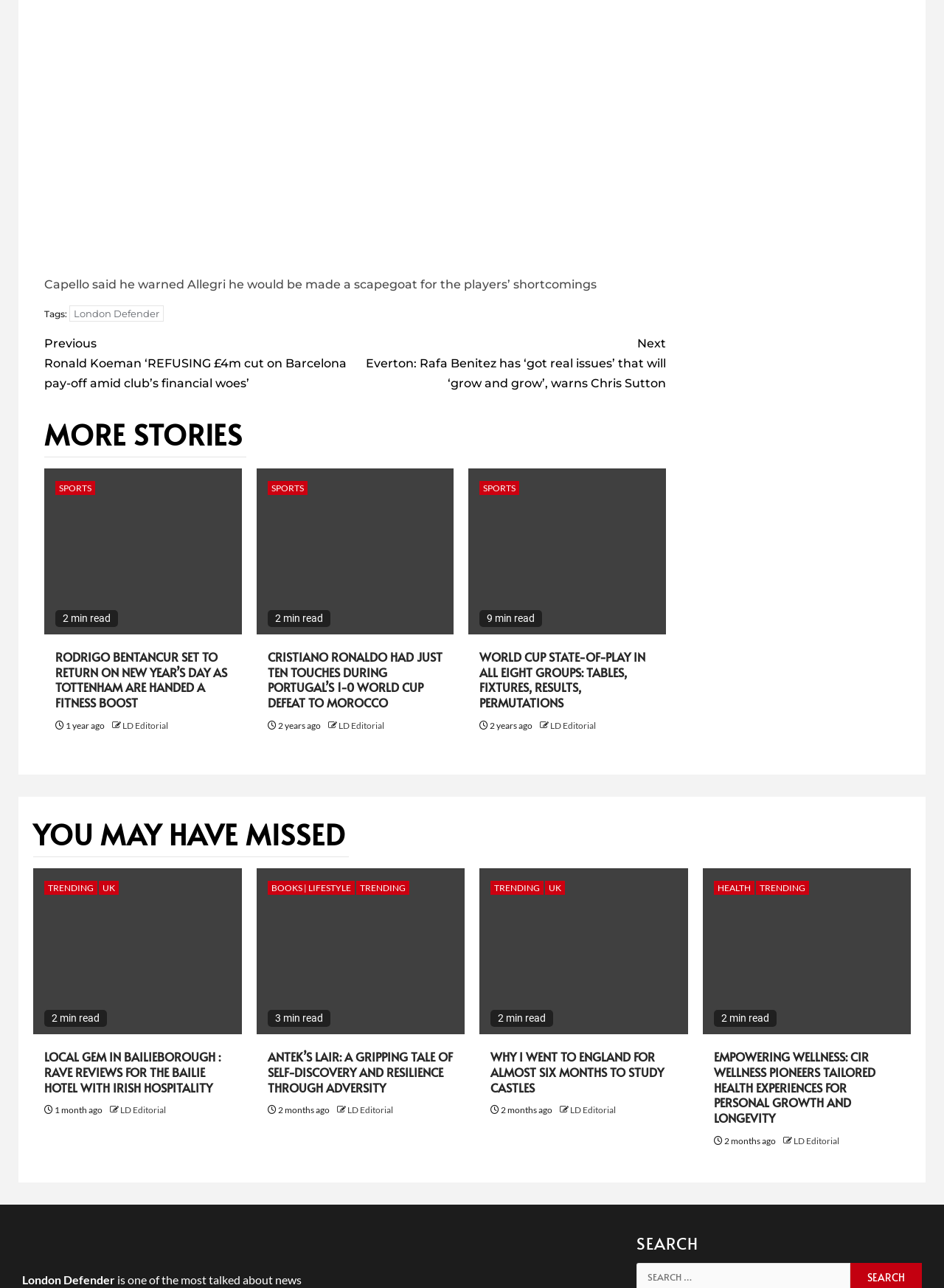Locate the bounding box coordinates of the segment that needs to be clicked to meet this instruction: "Read 'RODRIGO BENTANCUR SET TO RETURN ON NEW YEAR’S DAY AS TOTTENHAM ARE HANDED A FITNESS BOOST'".

[0.059, 0.504, 0.244, 0.552]